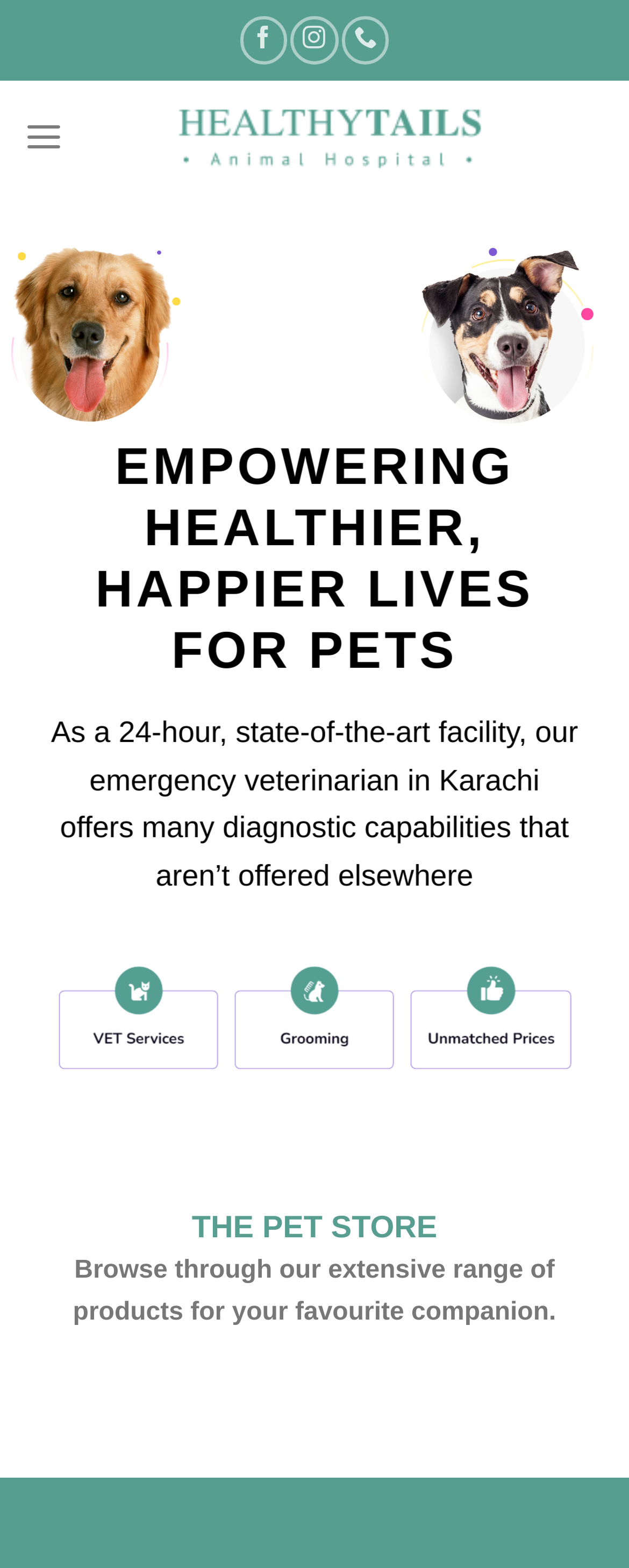Please analyze the image and provide a thorough answer to the question:
How can users contact the facility?

I found the answer by looking at the link with the text 'Call us' which is located at the top of the page. This suggests that users can contact the facility by calling them.